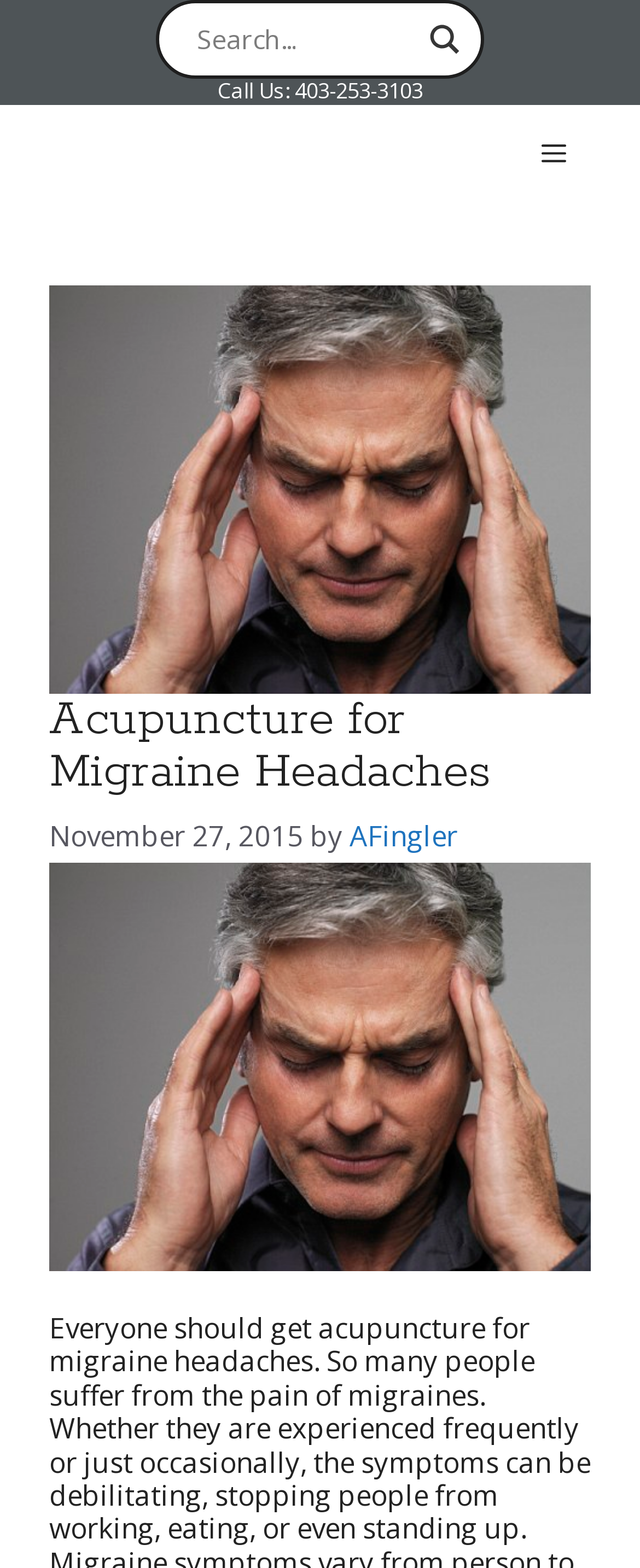Please provide a detailed answer to the question below based on the screenshot: 
Who is the author of the article?

I found the author by looking at the link element with the text 'AFingler' within the header section, which is adjacent to the static text 'by'.